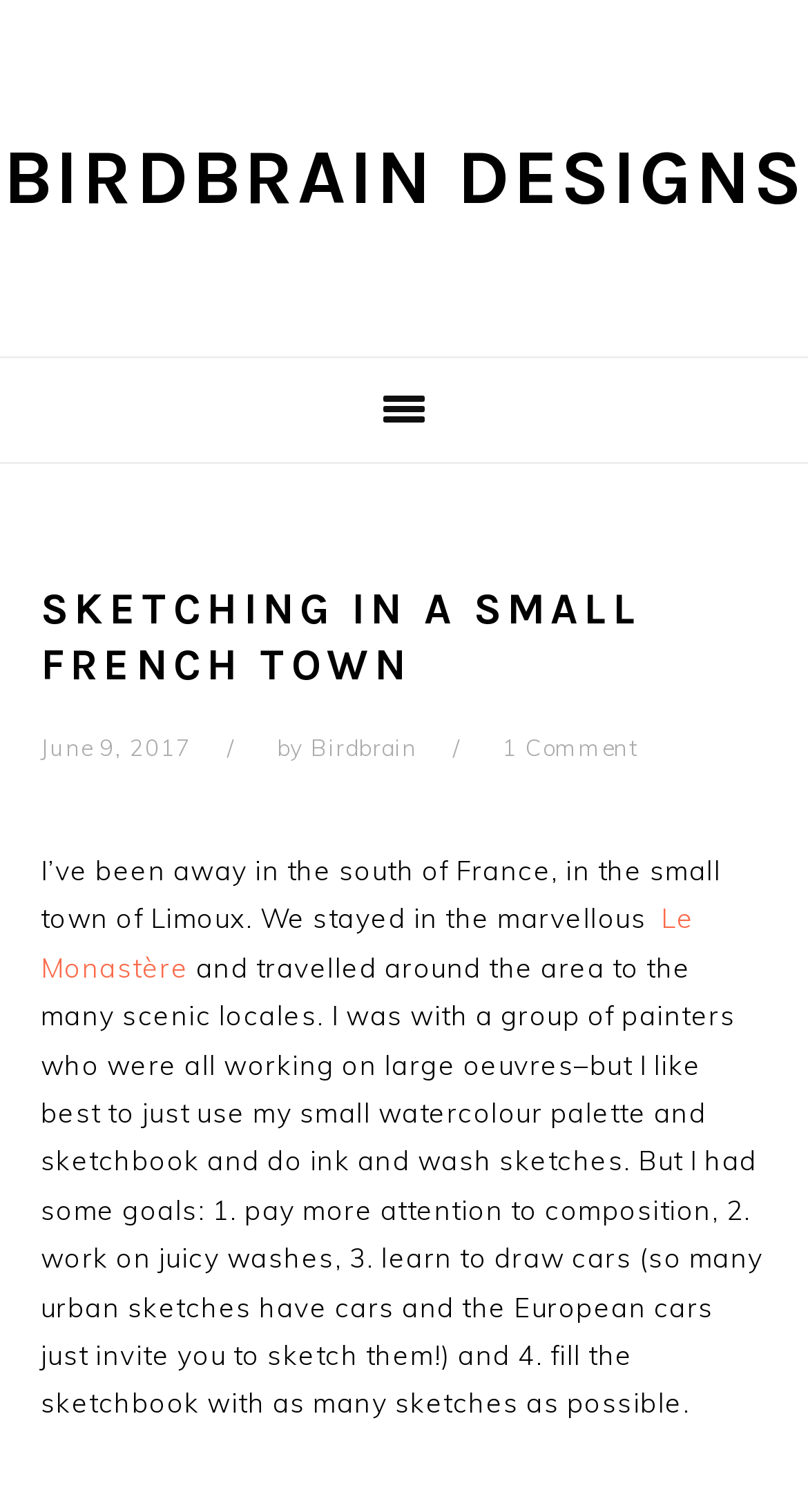What is the author's preferred art medium?
Based on the image, answer the question in a detailed manner.

The author mentions that they like to use their small watercolour palette and sketchbook to do ink and wash sketches, indicating that this is their preferred art medium.